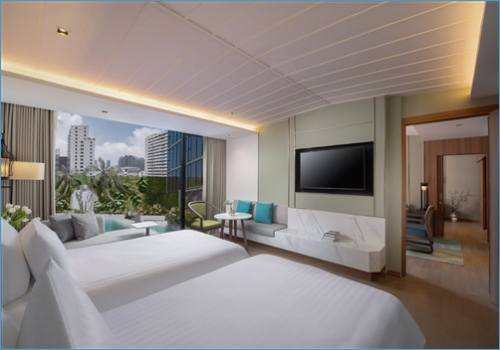How many beds are in the luxurious guest room?
Refer to the image and provide a one-word or short phrase answer.

Two